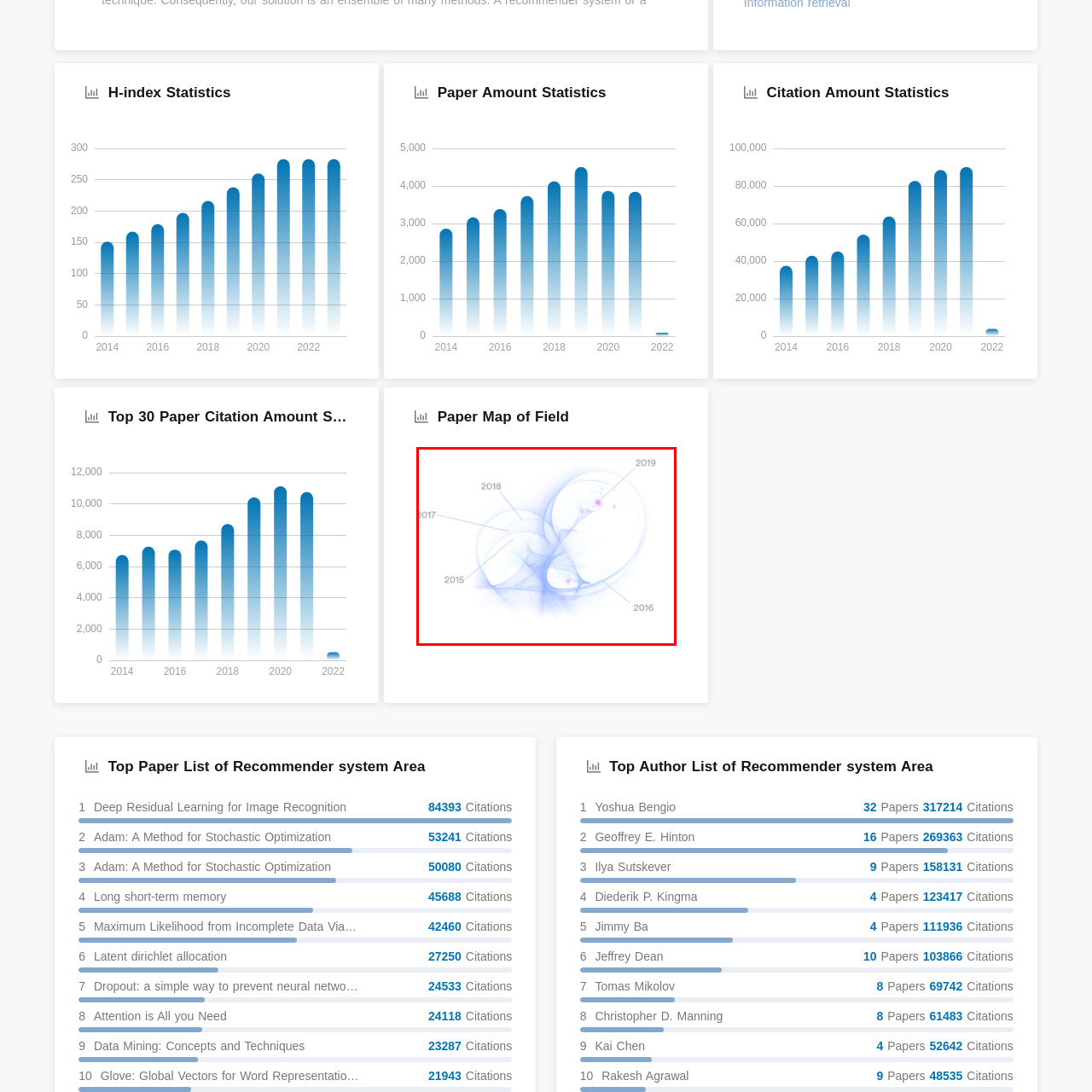Write a thorough description of the contents of the image marked by the red outline.

The image titled "Paper Map of Field" visualizes the interconnectedness of academic papers over various years, showcasing a dynamic representation of citations and contributions in a given research area. The swirling, ethereal design features prominent years labeled from 2015 to 2019, indicating key periods in the development of ideas and research trends. The varying shades of blue and hints of purple throughout the graphic suggest the density of citations, illustrating how scholarly work tends to cluster and evolve over time. This map not only highlights the temporal progression of the field but also emphasizes the relationships between different pieces of research, making it a valuable tool for understanding academic influences and major contributions in the area.